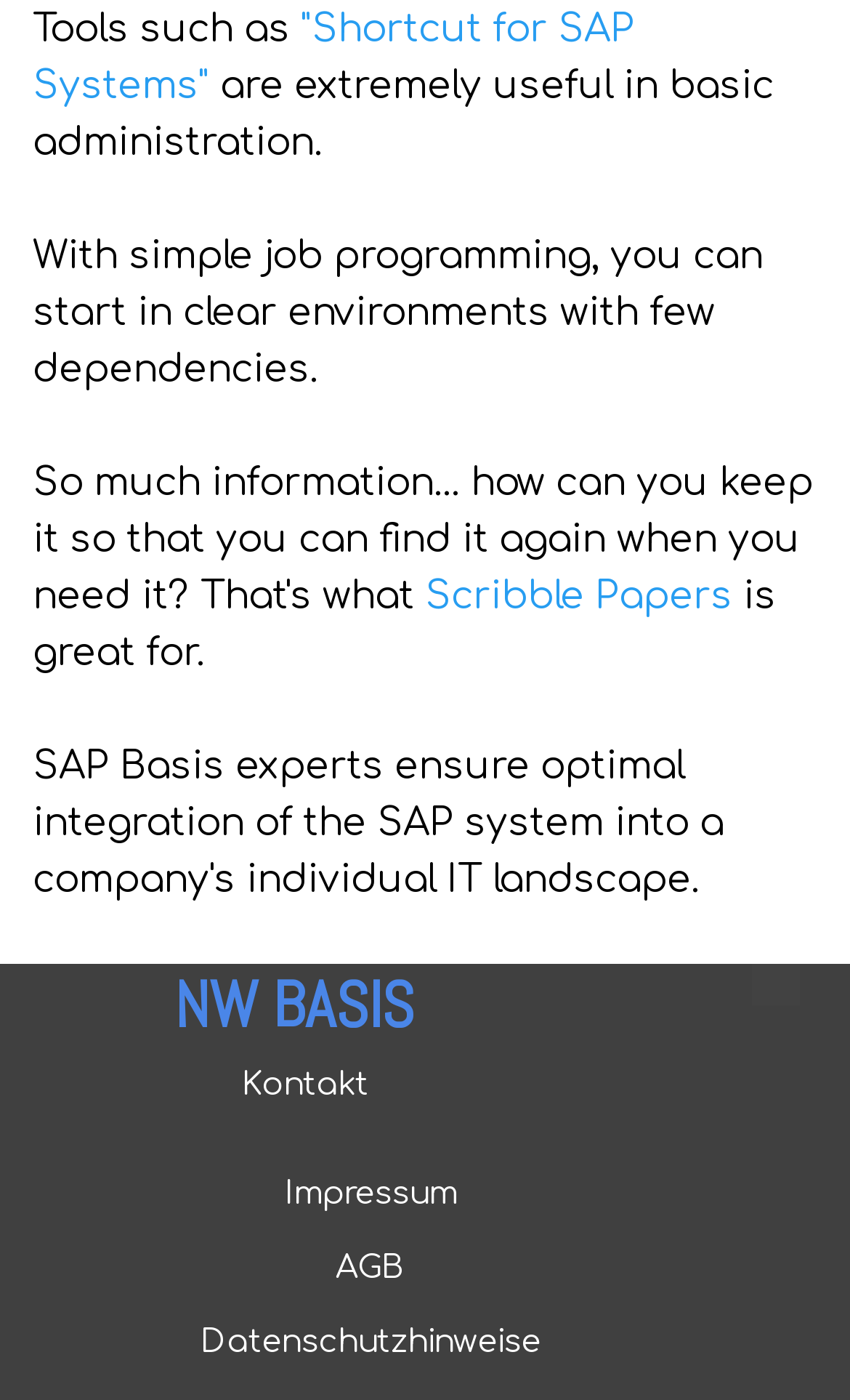How many links are present in the footer section?
Kindly offer a detailed explanation using the data available in the image.

The footer section contains links to 'Kontakt', 'Impressum', 'AGB', and 'Datenschutzhinweise', which are four links in total.